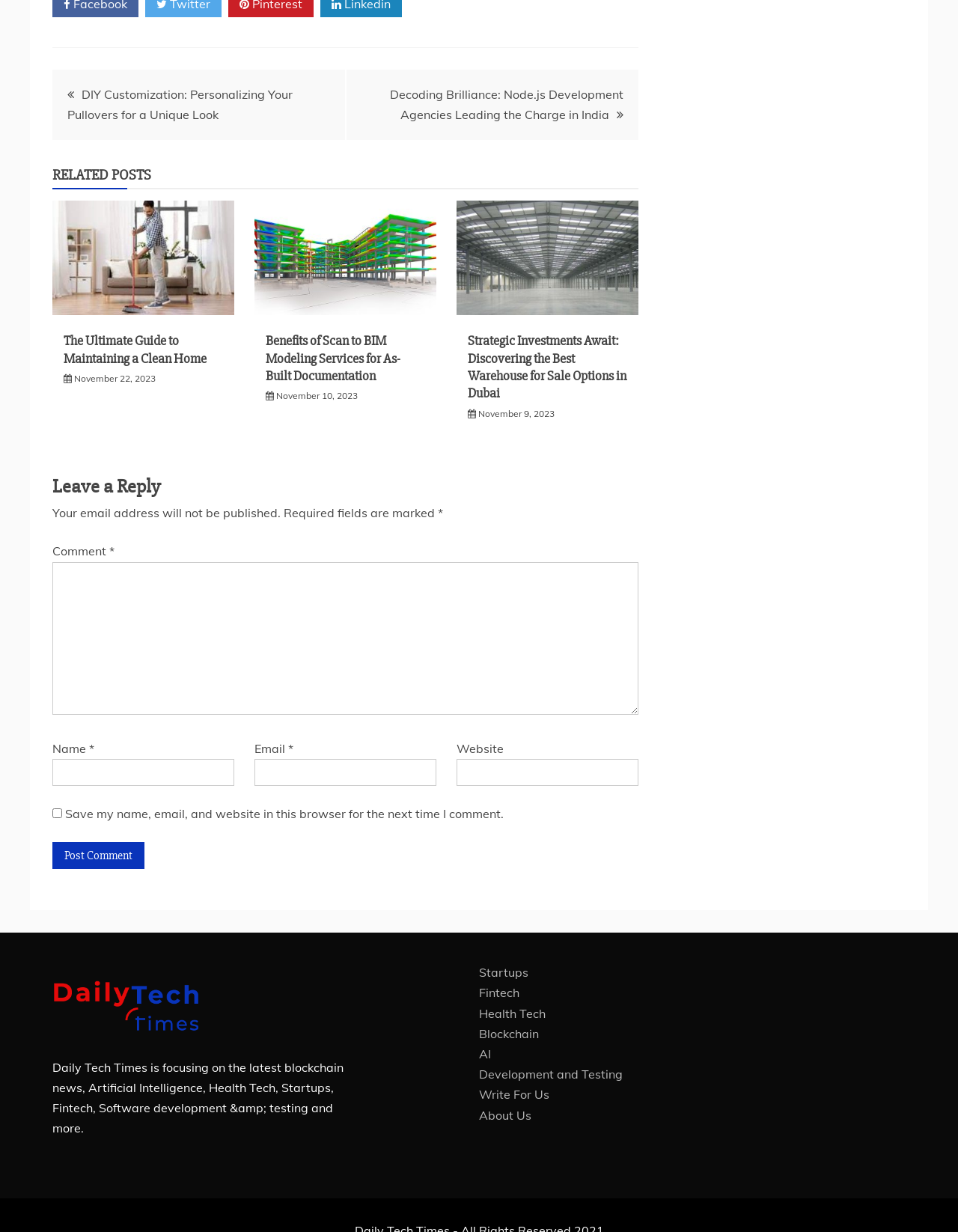Please identify the bounding box coordinates of the clickable area that will allow you to execute the instruction: "Enter a comment in the text box".

[0.055, 0.456, 0.666, 0.58]